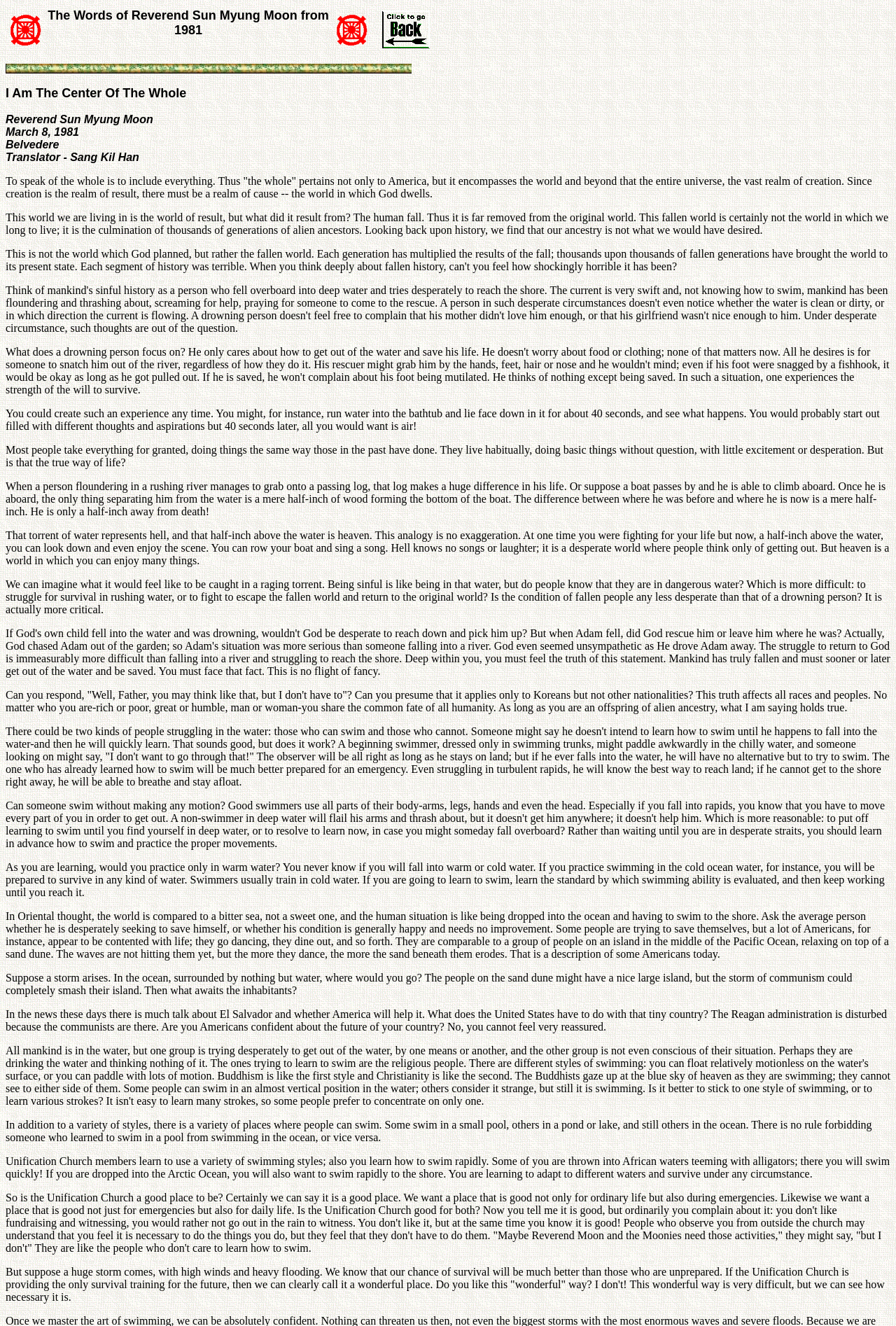How many paragraphs of text are on the webpage?
Answer with a single word or phrase, using the screenshot for reference.

14